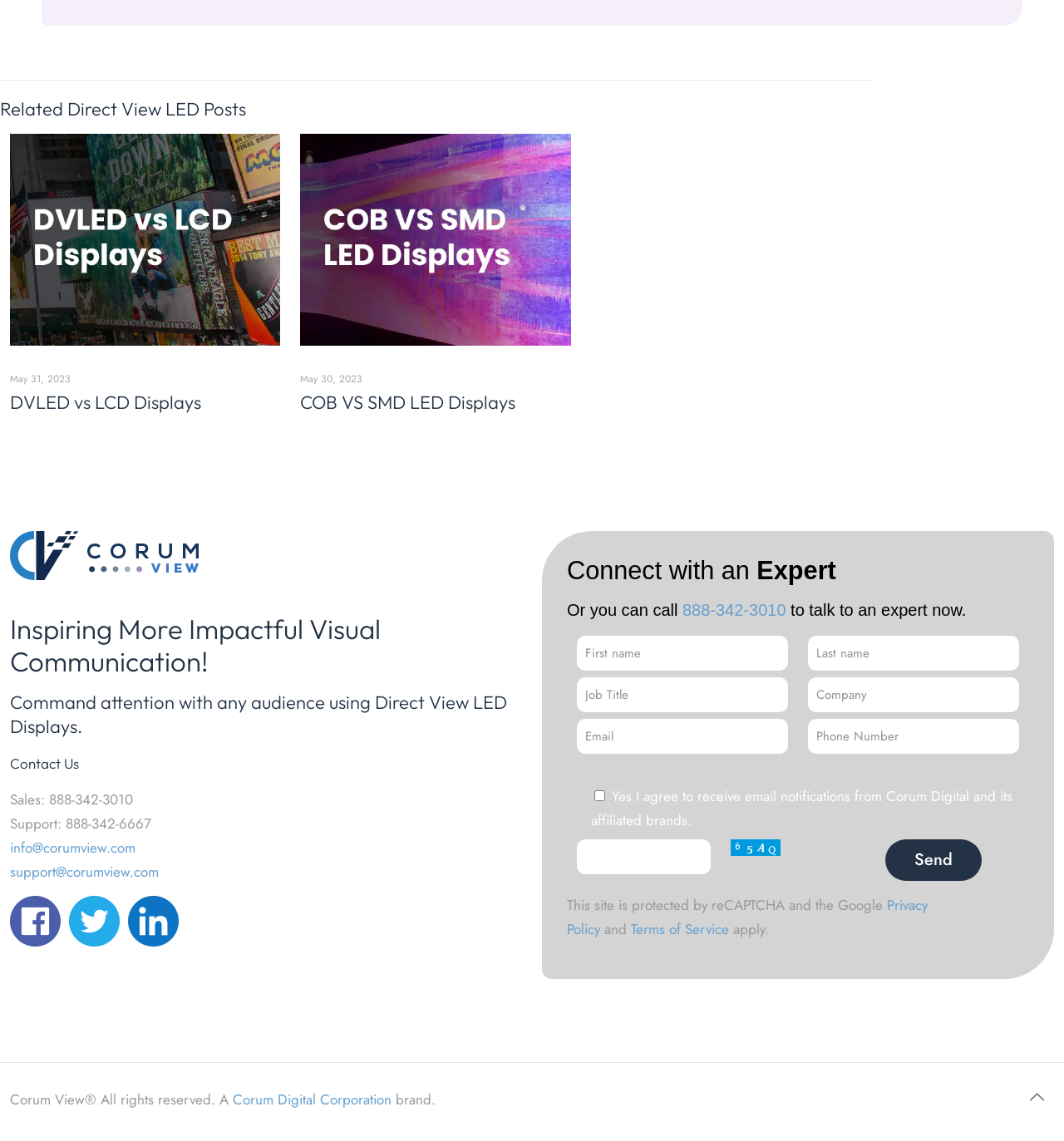Based on the image, provide a detailed and complete answer to the question: 
What is the name of the affiliated company mentioned on the webpage?

I found a link in the footer of the webpage that mentions 'Corum Digital Corporation', which suggests that it is an affiliated company of Corum View.